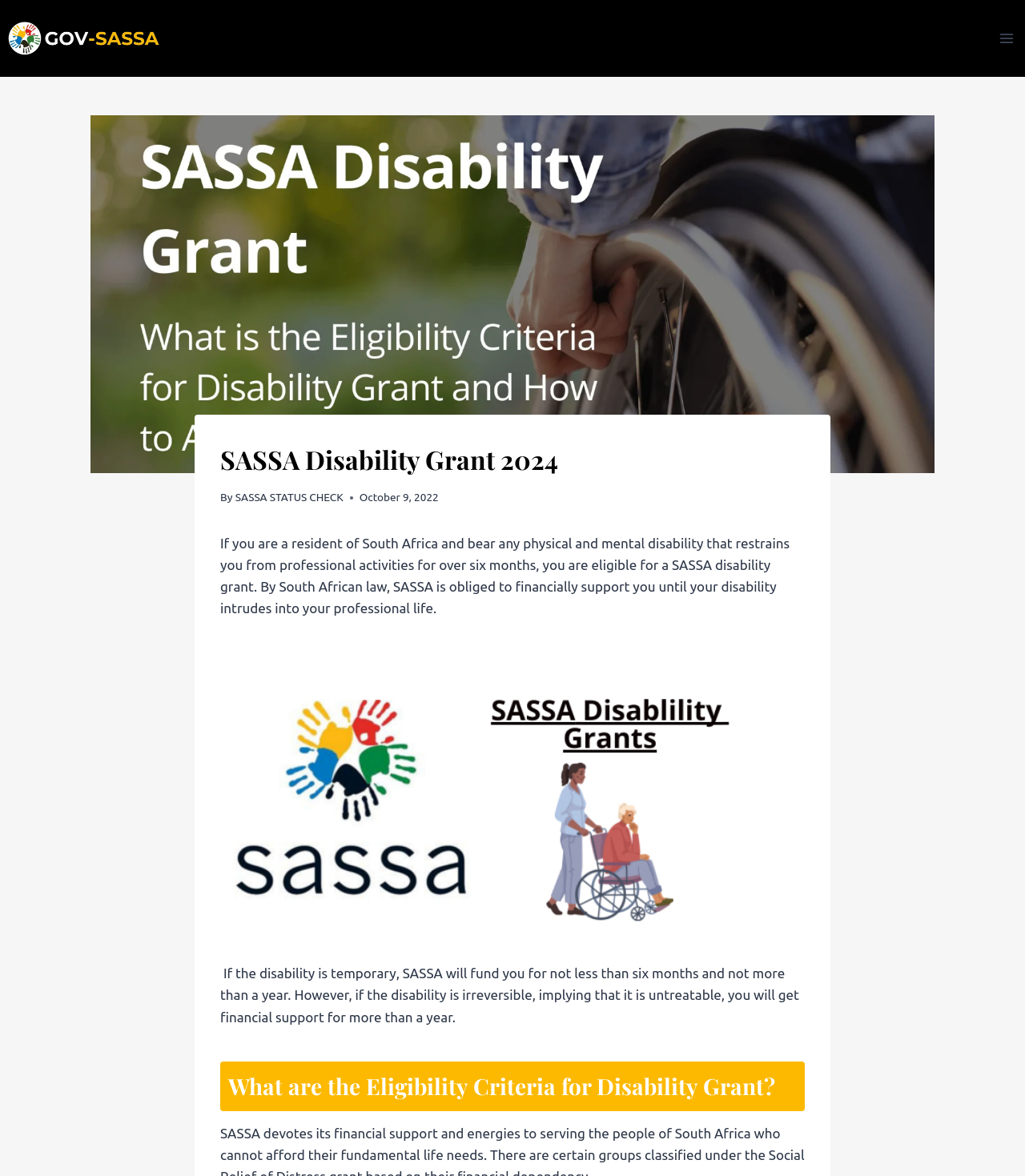Return the bounding box coordinates of the UI element that corresponds to this description: "alt="GOV-SASSA"". The coordinates must be given as four float numbers in the range of 0 and 1, [left, top, right, bottom].

[0.004, 0.014, 0.16, 0.051]